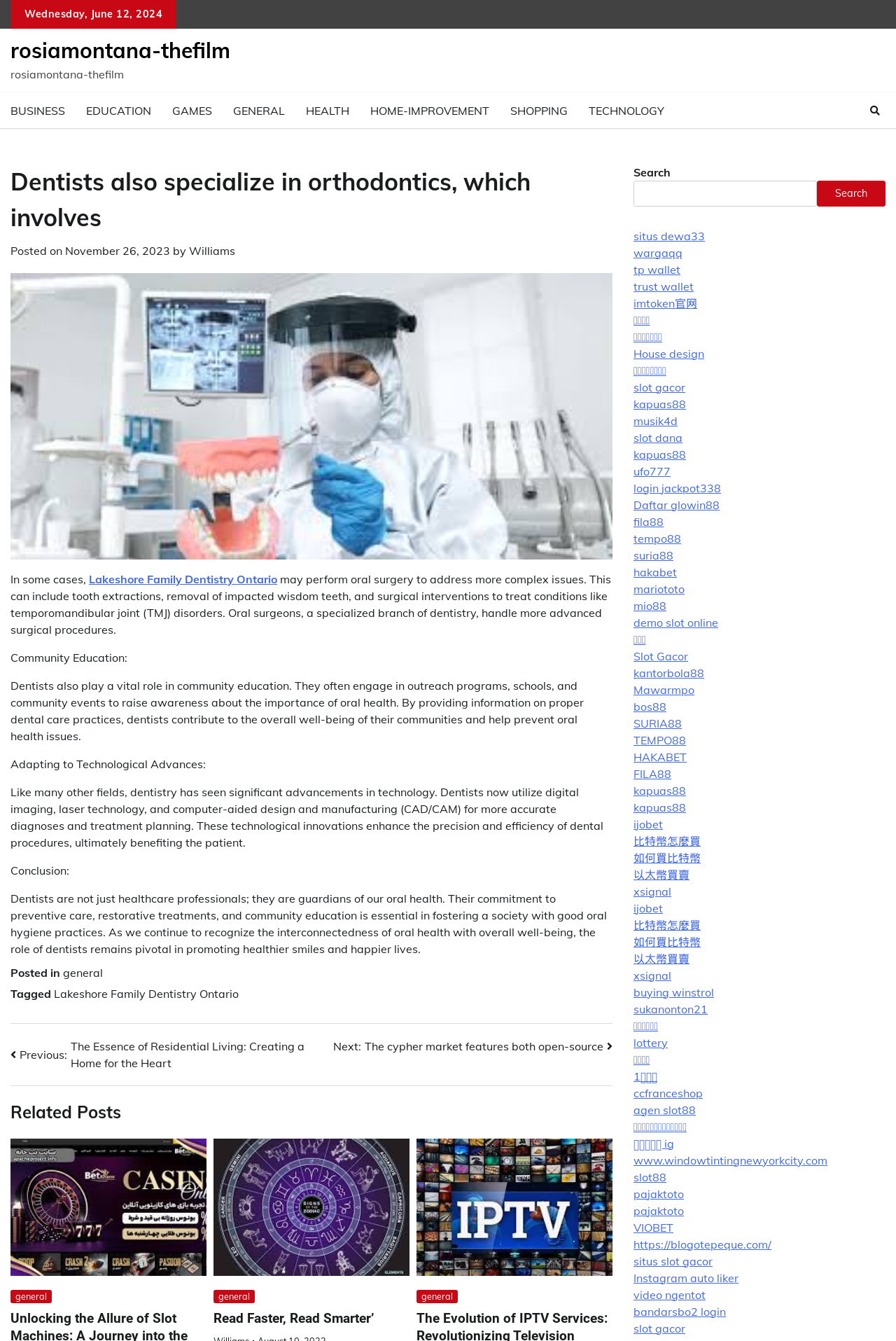Locate the bounding box of the UI element described in the following text: "suria88".

[0.707, 0.409, 0.752, 0.419]